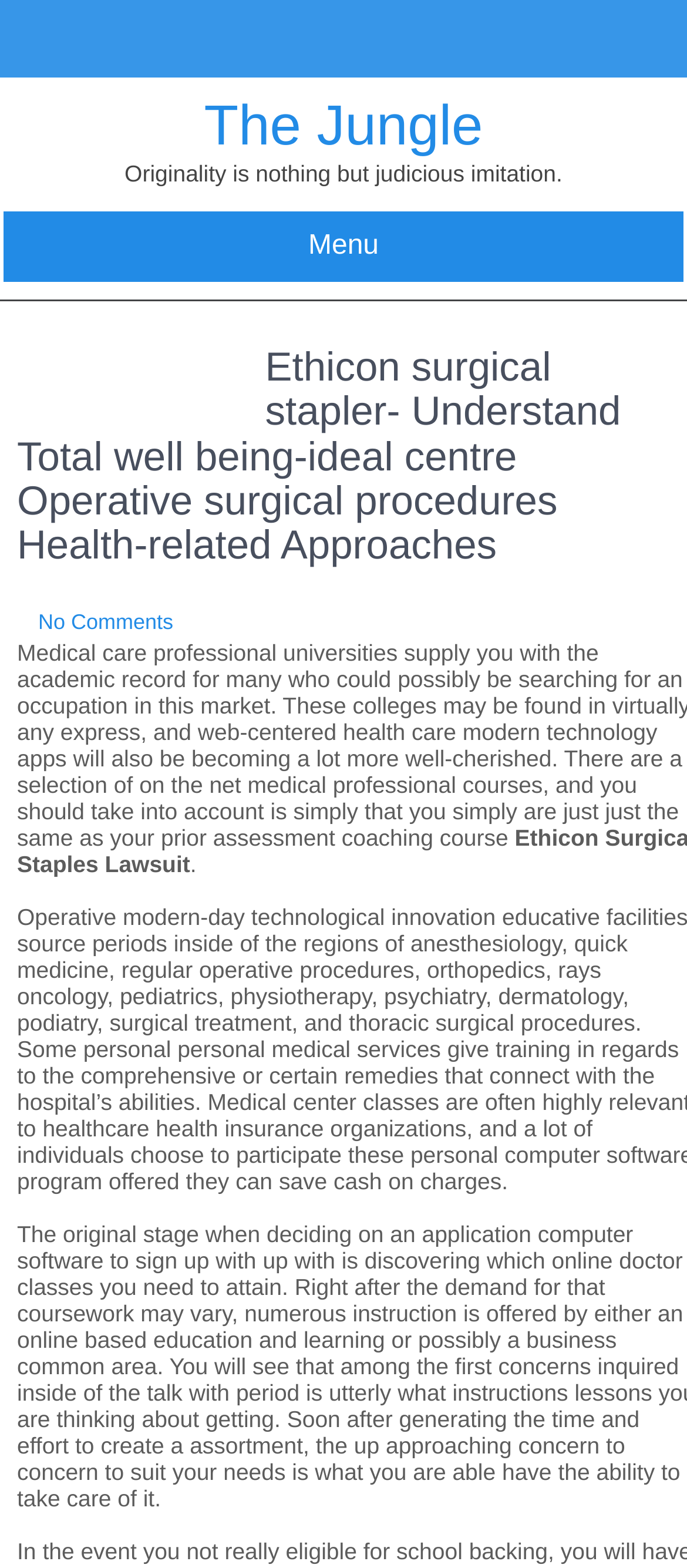Please find the bounding box for the following UI element description. Provide the coordinates in (top-left x, top-left y, bottom-right x, bottom-right y) format, with values between 0 and 1: The Jungle

[0.297, 0.06, 0.703, 0.1]